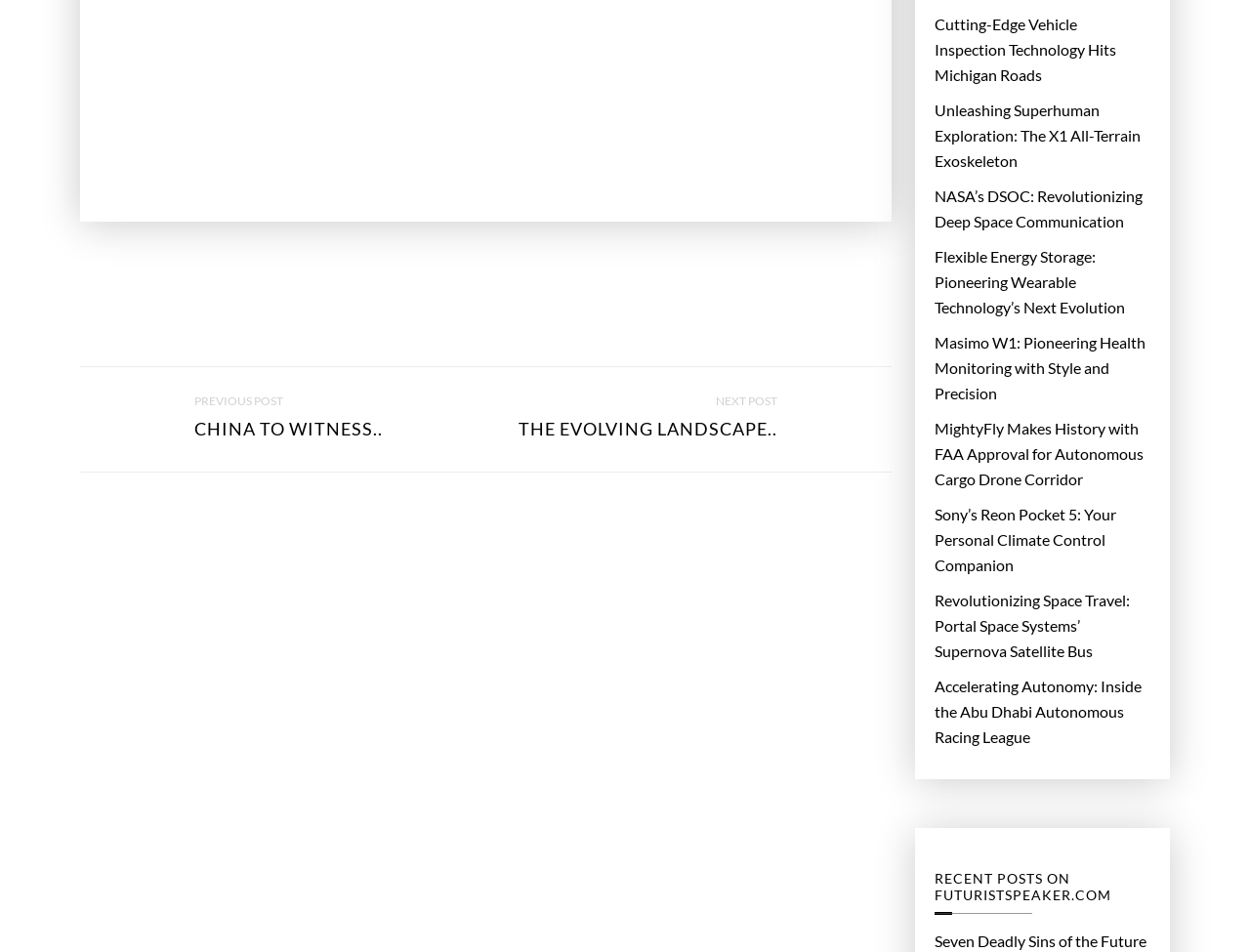How many recent posts are listed?
Could you give a comprehensive explanation in response to this question?

I counted the number of links with titles starting from 'Cutting-Edge Vehicle Inspection Technology Hits Michigan Roads' to 'Accelerating Autonomy: Inside the Abu Dhabi Autonomous Racing League'. There are 9 recent posts listed.